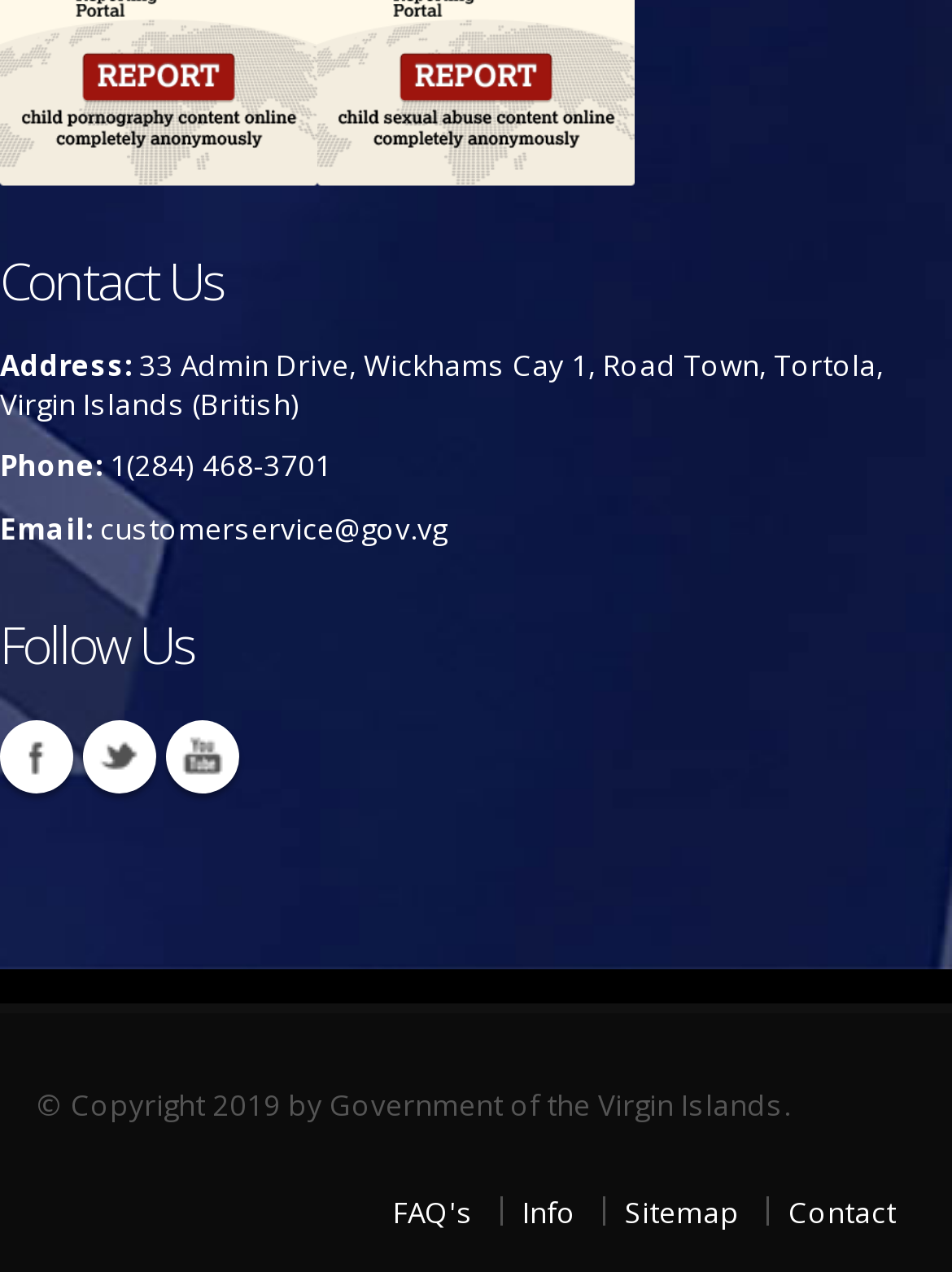Given the description "FAQ's", provide the bounding box coordinates of the corresponding UI element.

[0.413, 0.937, 0.497, 0.968]